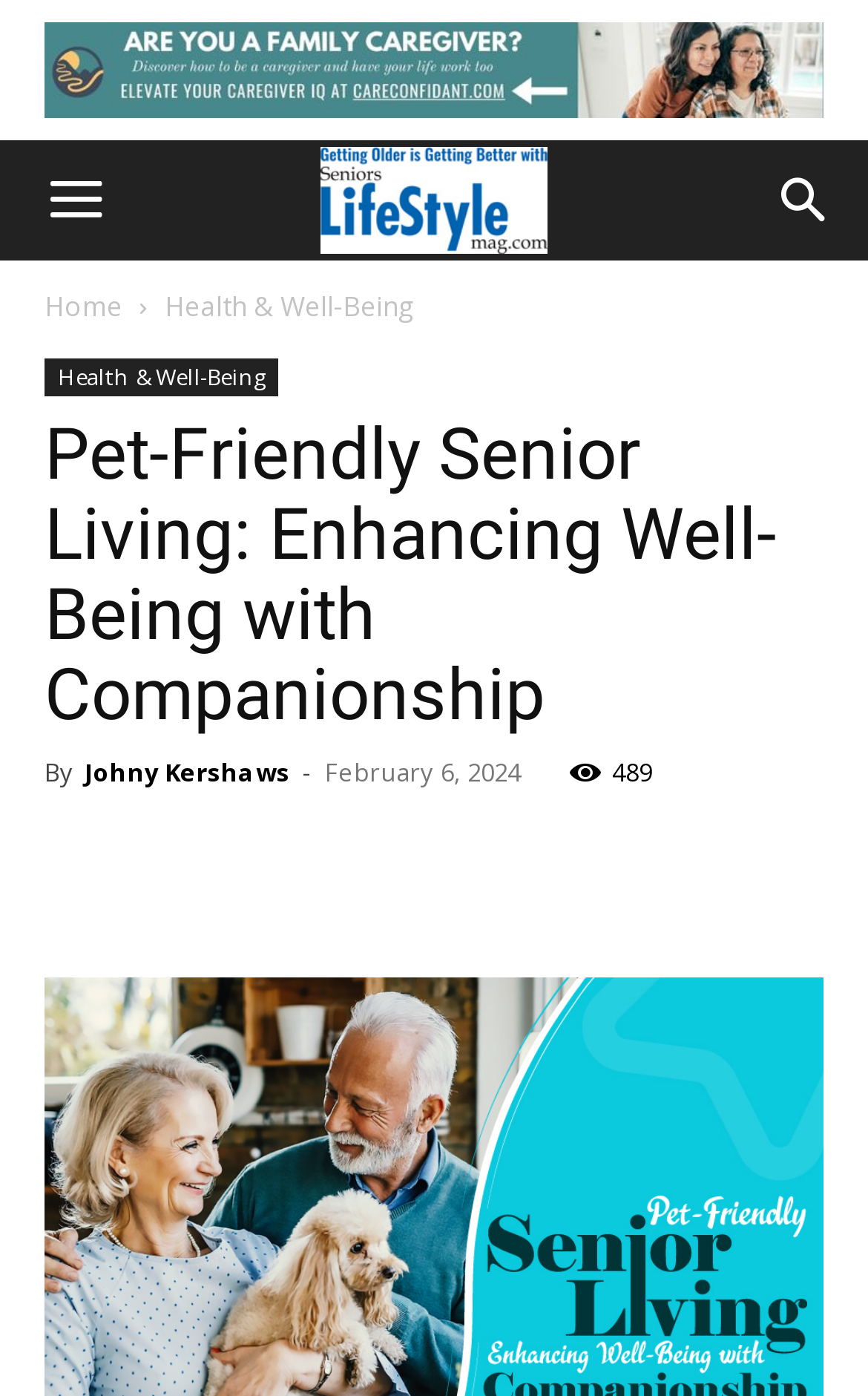Locate the bounding box coordinates of the clickable area needed to fulfill the instruction: "Go to the 'Home' page".

[0.051, 0.206, 0.141, 0.233]